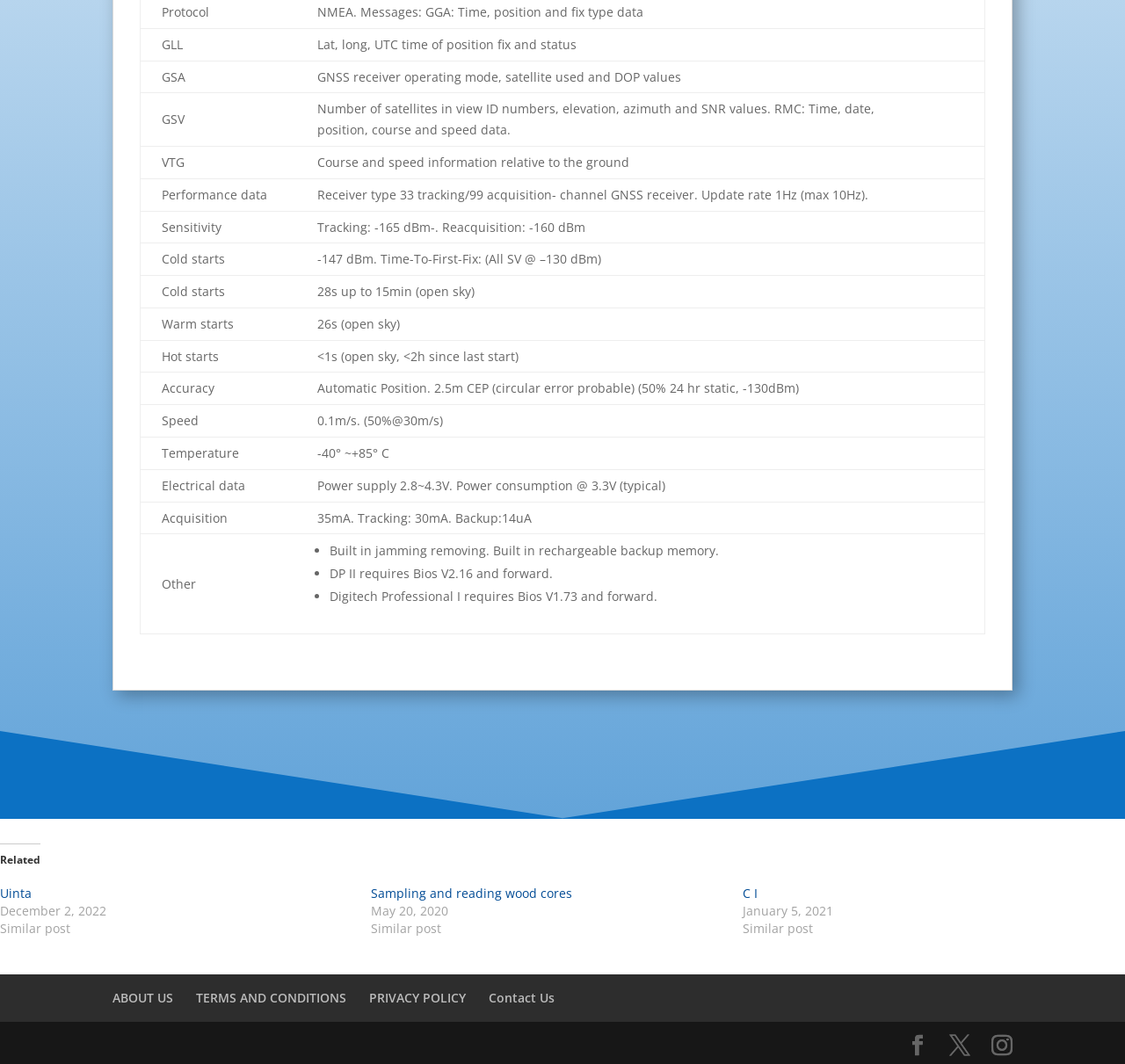Can you find the bounding box coordinates for the element that needs to be clicked to execute this instruction: "Go to 'ABOUT US'"? The coordinates should be given as four float numbers between 0 and 1, i.e., [left, top, right, bottom].

[0.1, 0.93, 0.154, 0.945]